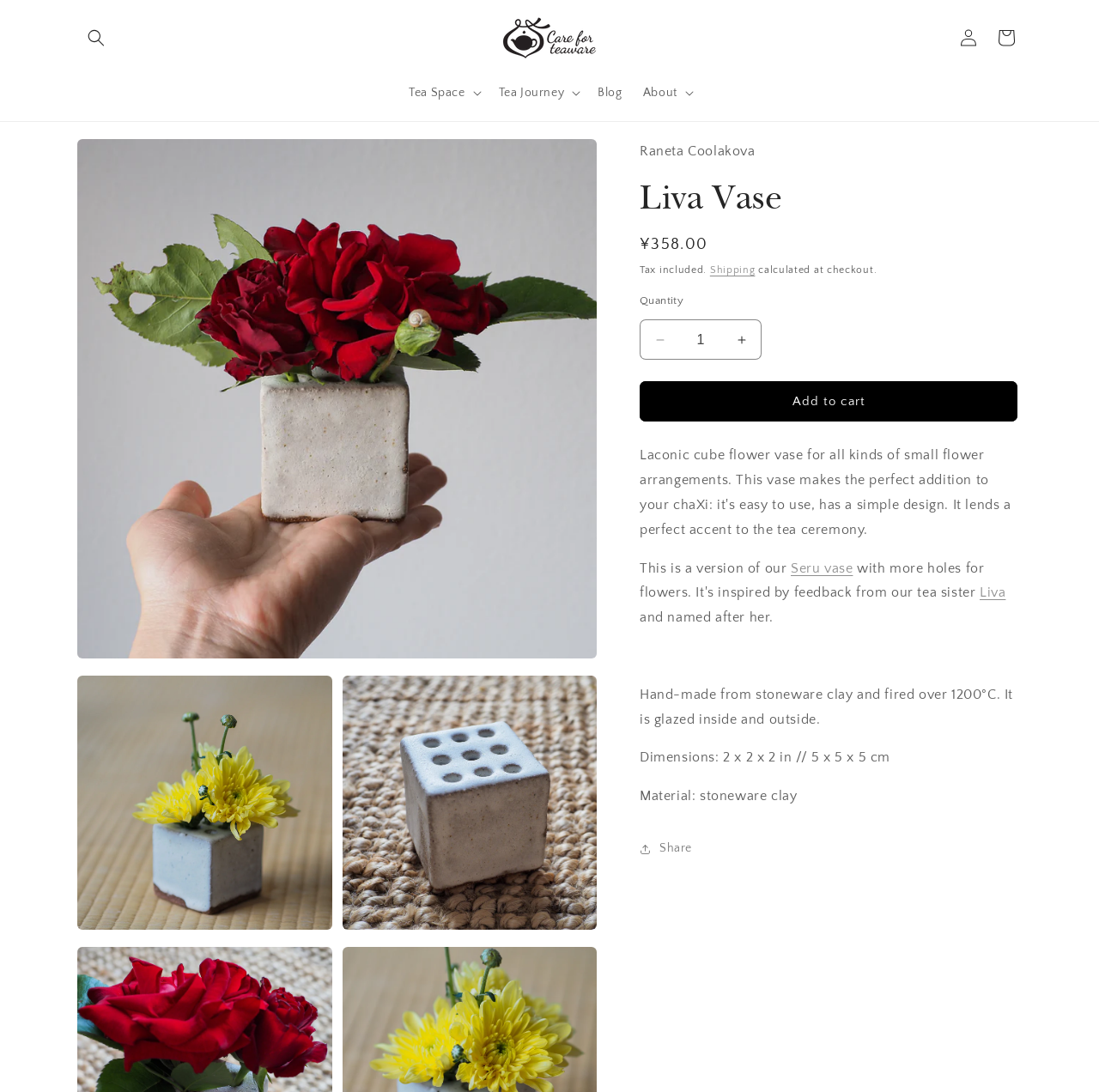Can you specify the bounding box coordinates of the area that needs to be clicked to fulfill the following instruction: "Click the 'Share' button"?

[0.582, 0.76, 0.63, 0.795]